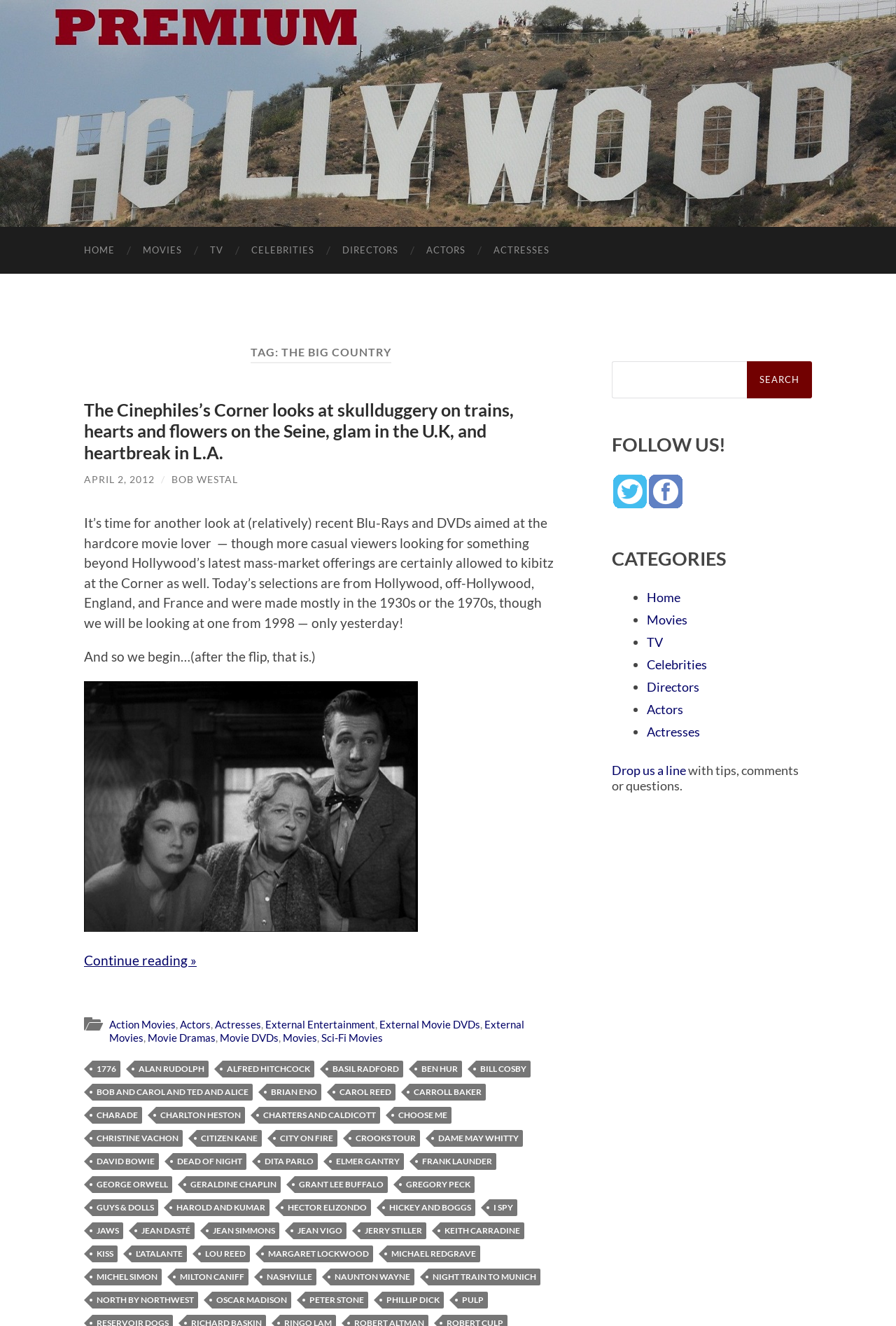Determine the bounding box coordinates of the UI element that matches the following description: "Yeah for me!". The coordinates should be four float numbers between 0 and 1 in the format [left, top, right, bottom].

None